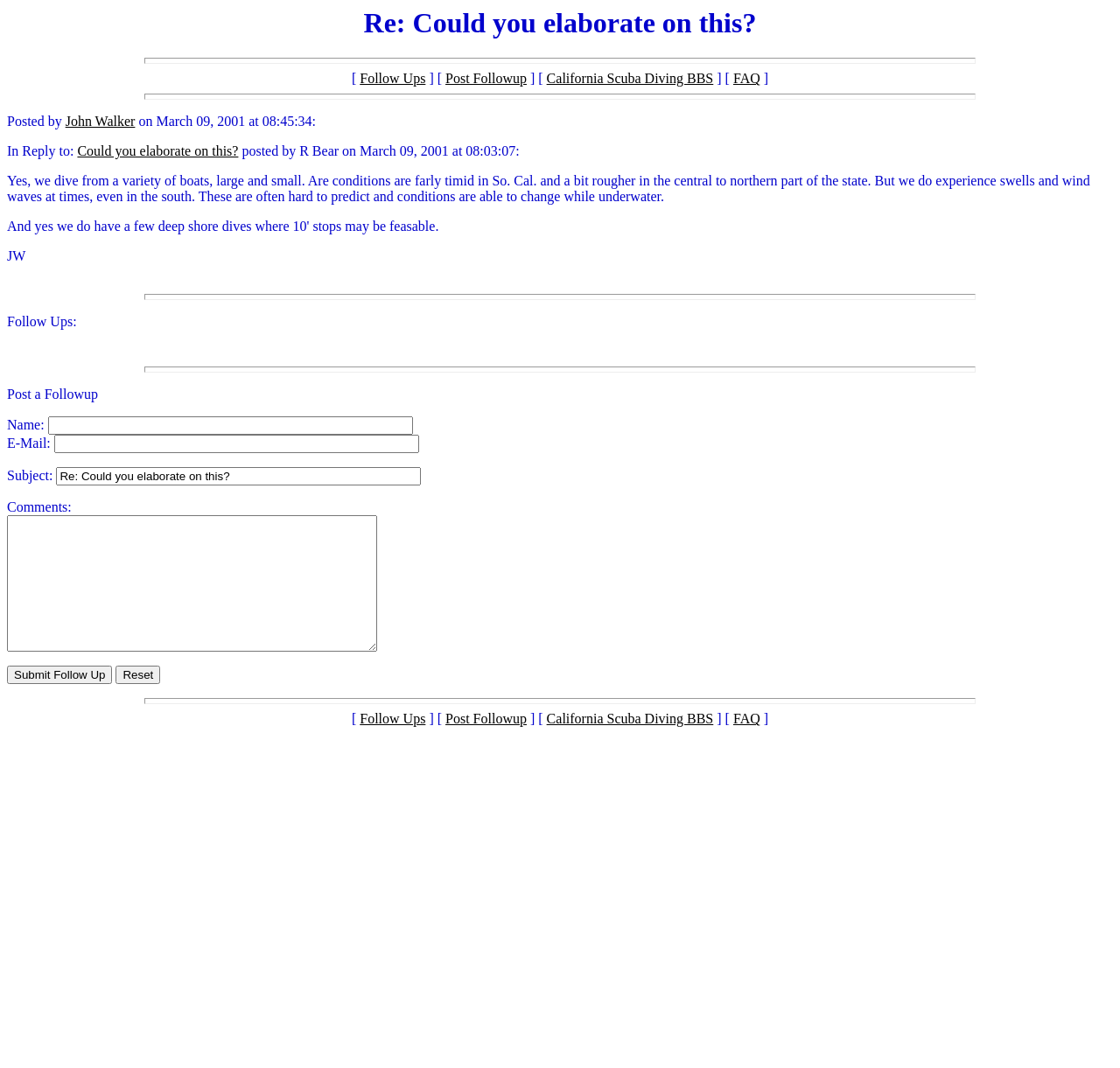Can you specify the bounding box coordinates for the region that should be clicked to fulfill this instruction: "Click on the 'Post Followup' link".

[0.398, 0.067, 0.47, 0.081]